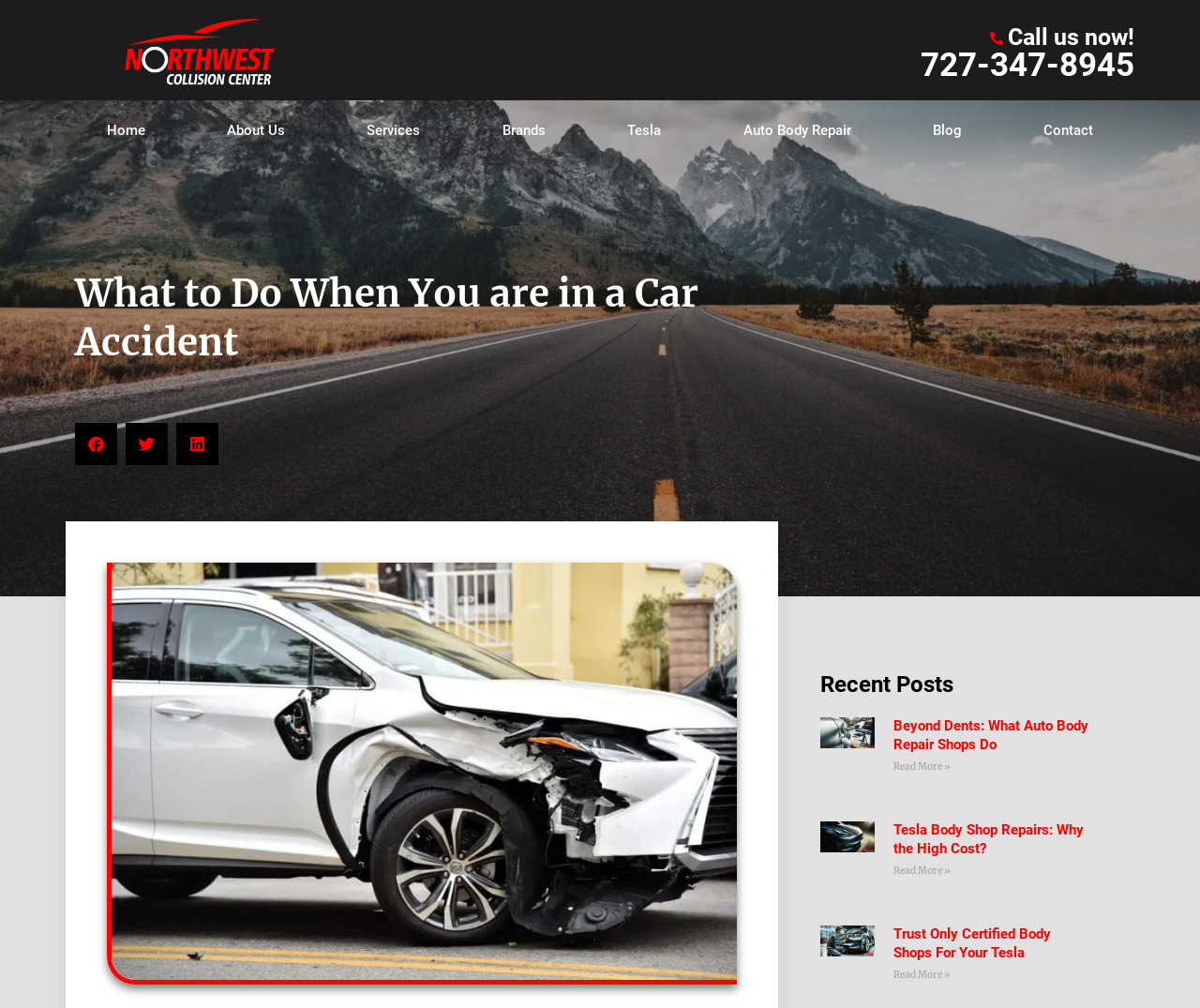Explain the webpage's layout and main content in detail.

This webpage is about Northwest Collision Center, a car accident repair service. At the top, there is a navigation menu with links to different sections of the website, including "Home", "About Us", "Services", "Brands", "Auto Body Repair", "Blog", and "Contact". 

Below the navigation menu, there is a prominent heading that reads "What to Do When You are in a Car Accident". Next to this heading, there are three social media buttons to share the content on Facebook, Twitter, and LinkedIn.

On the left side of the page, there is a call-to-action section with a "Call us now!" link and a phone number "727-347-8945". 

The main content of the page is divided into two sections. The first section appears to be a blog or news section, with three articles listed. Each article has a heading, a brief summary, and a "Read more" link. The articles are titled "Beyond Dents: What Auto Body Repair Shops Do", "Tesla Body Shop Repairs: Why the High Cost?", and "Trust Only Certified Body Shops For Your Tesla". 

Above the articles, there is a heading that reads "Recent Posts". The articles are arranged vertically, with the most recent one at the top.